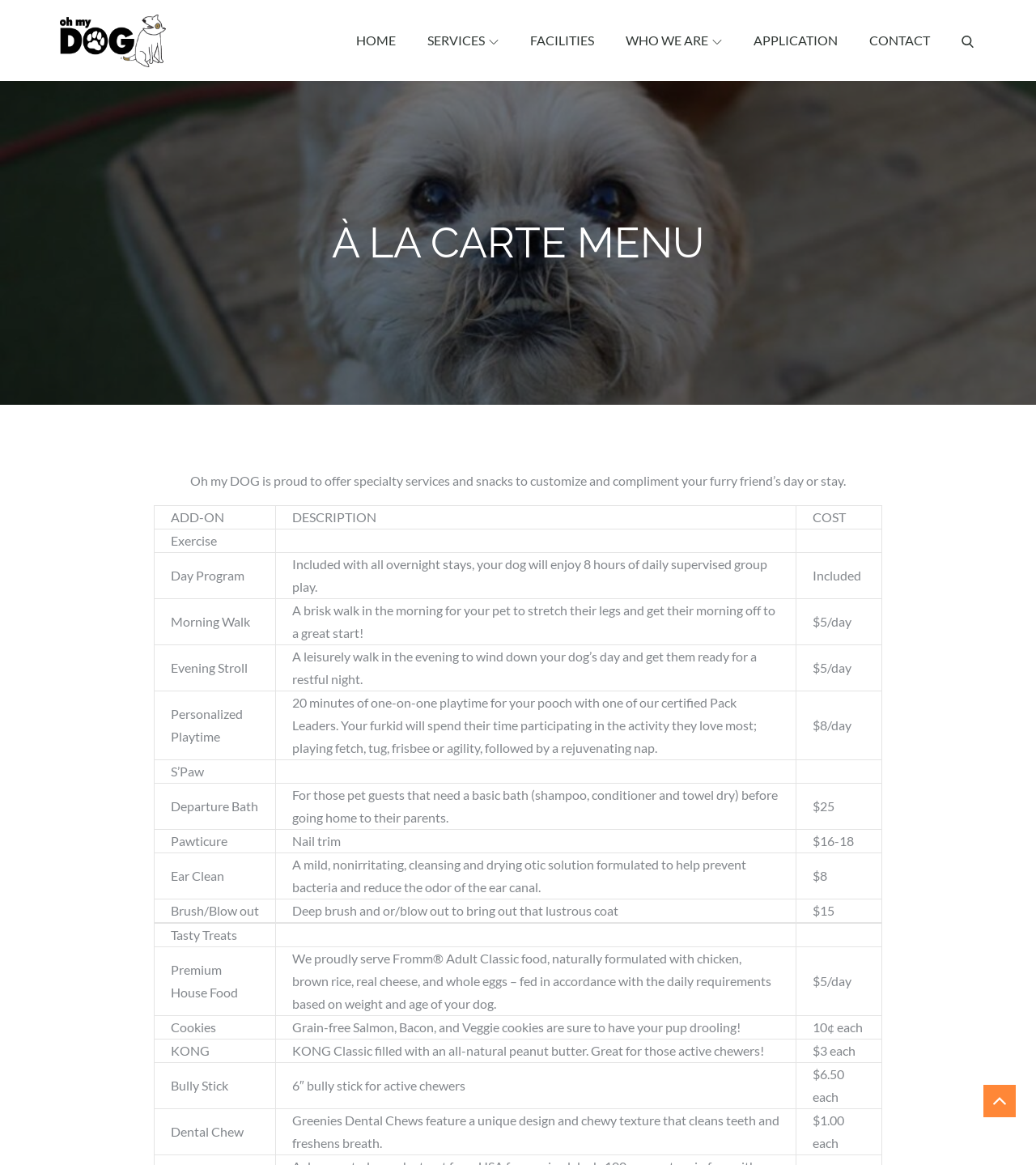Locate the coordinates of the bounding box for the clickable region that fulfills this instruction: "Order a KONG".

[0.149, 0.892, 0.266, 0.912]